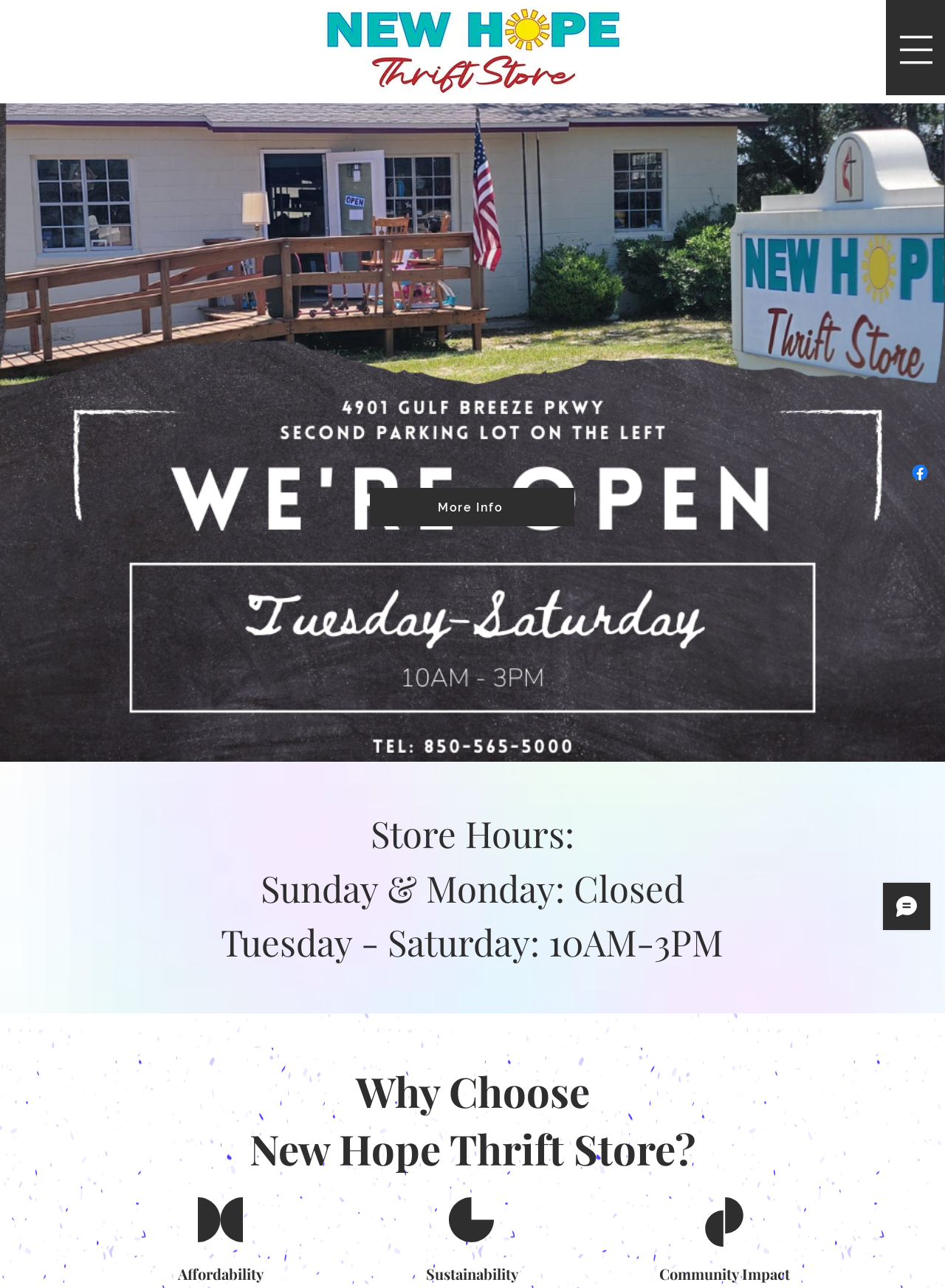Give a concise answer of one word or phrase to the question: 
What is the purpose of the 'Social Bar'?

To connect with social media